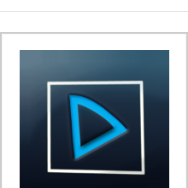Is the border of the logo thick?
Ensure your answer is thorough and detailed.

The logo is framed by a thin white border, which implies that the border is not thick.